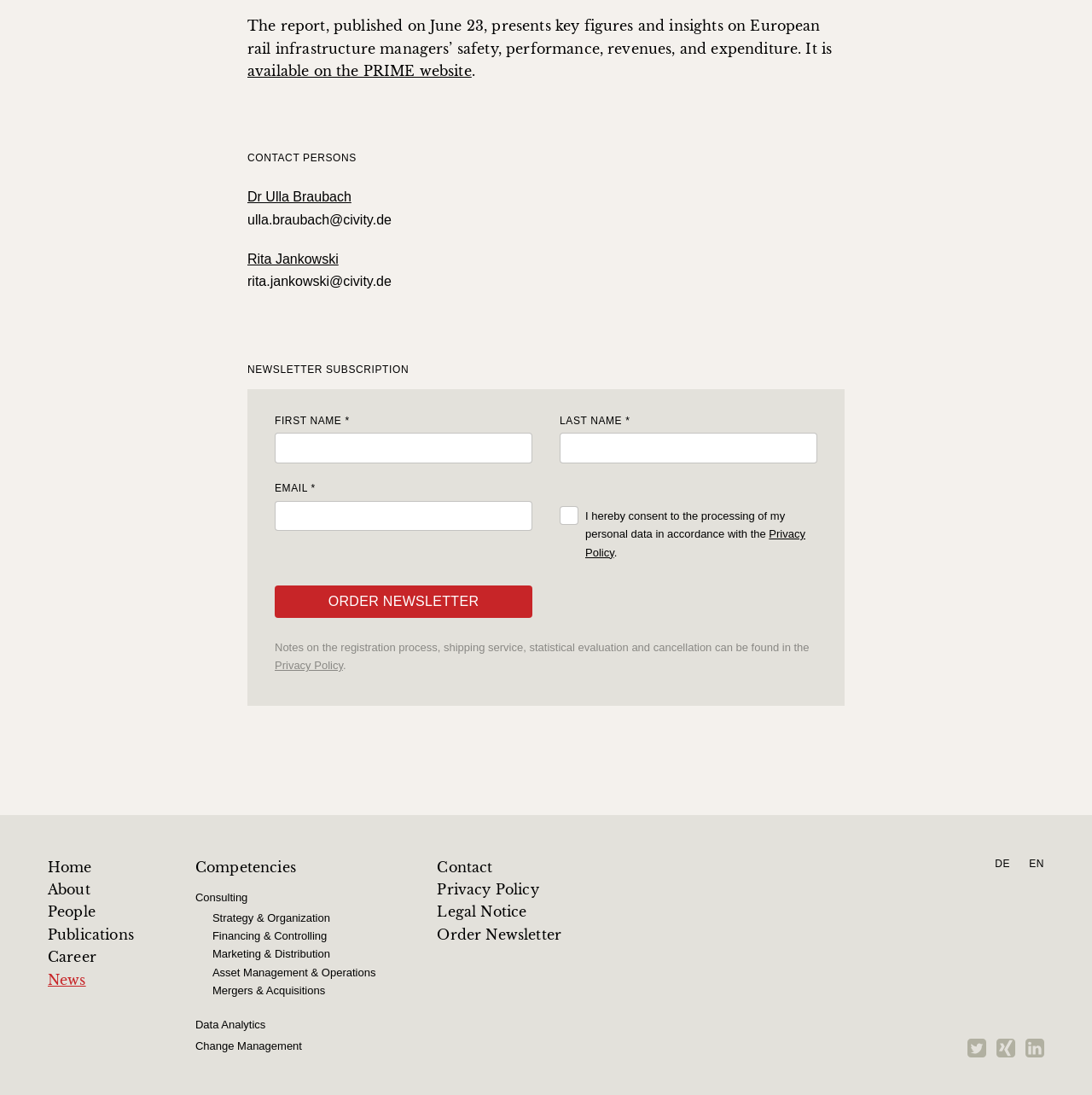Please provide the bounding box coordinates for the element that needs to be clicked to perform the following instruction: "Enter your first name". The coordinates should be given as four float numbers between 0 and 1, i.e., [left, top, right, bottom].

[0.252, 0.395, 0.488, 0.423]